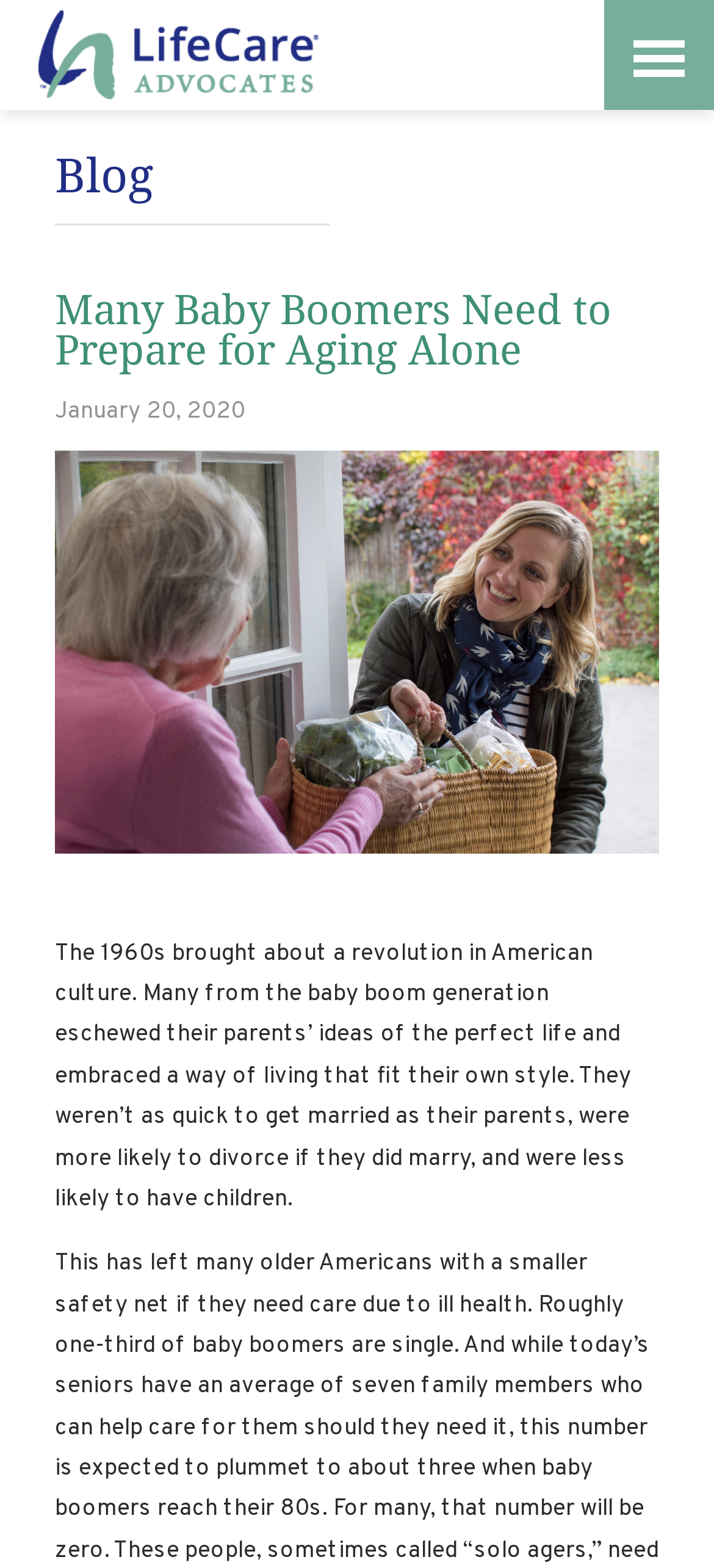Explain the features and main sections of the webpage comprehensively.

The webpage is about the preparation of baby boomers for aging alone, with a focus on the cultural revolution of the 1960s. At the top left, there is a link that opens in a new tab or window. Below it, there is a heading that reads "Blog", followed by a larger heading that states the title of the article, "Many Baby Boomers Need to Prepare for Aging Alone". 

To the right of the headings, there is a date, "January 20, 2020", indicating when the article was published. Below the date, there is an image depicting a younger woman delivering groceries to an elderly woman, which likely illustrates the theme of the article. 

Underneath the image, there is a paragraph of text that summarizes the cultural shift of the 1960s, describing how baby boomers rejected their parents' ideals and instead chose a lifestyle that fit their own style, including delaying marriage, divorcing more frequently, and having fewer children.